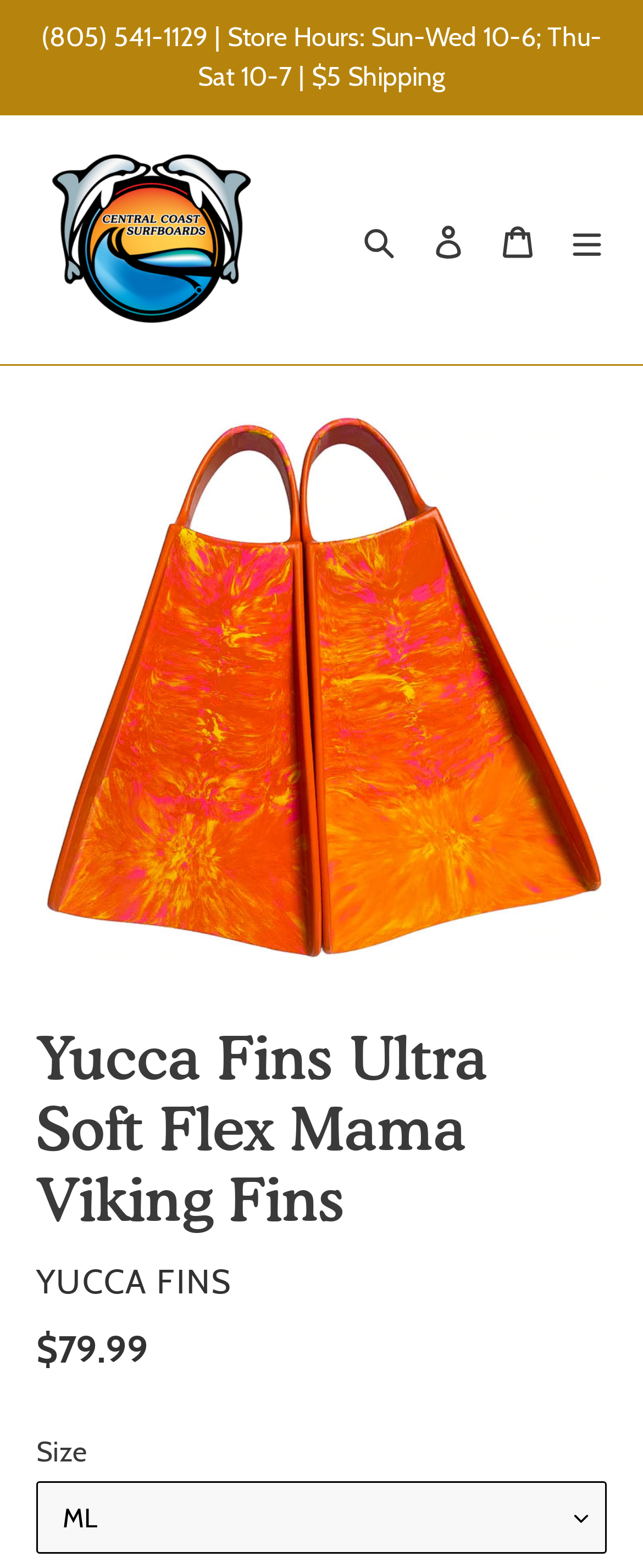Using the element description Log in, predict the bounding box coordinates for the UI element. Provide the coordinates in (top-left x, top-left y, bottom-right x, bottom-right y) format with values ranging from 0 to 1.

[0.644, 0.127, 0.751, 0.178]